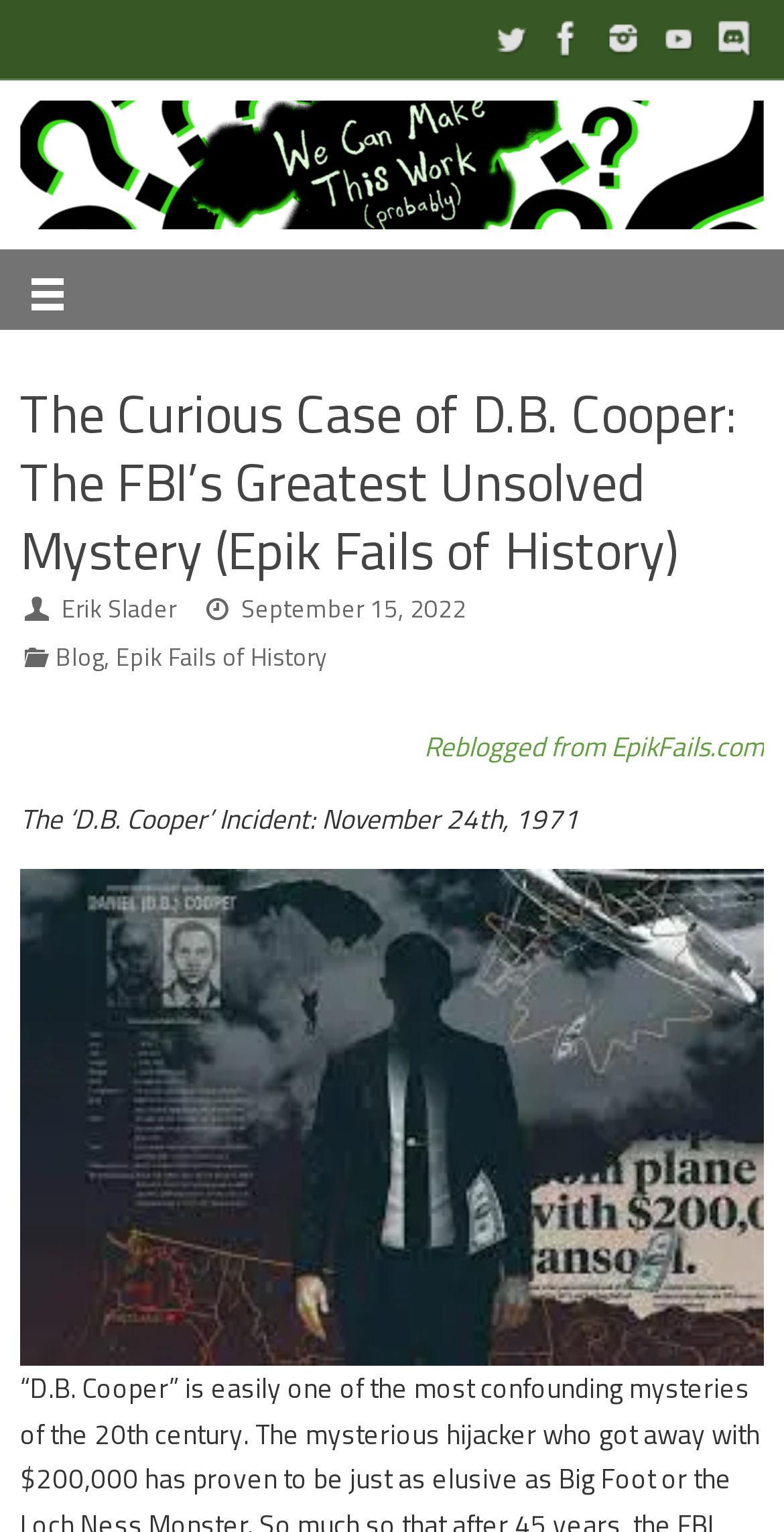Please find the bounding box coordinates of the element that you should click to achieve the following instruction: "Read the post from September 15, 2022". The coordinates should be presented as four float numbers between 0 and 1: [left, top, right, bottom].

[0.308, 0.384, 0.595, 0.409]